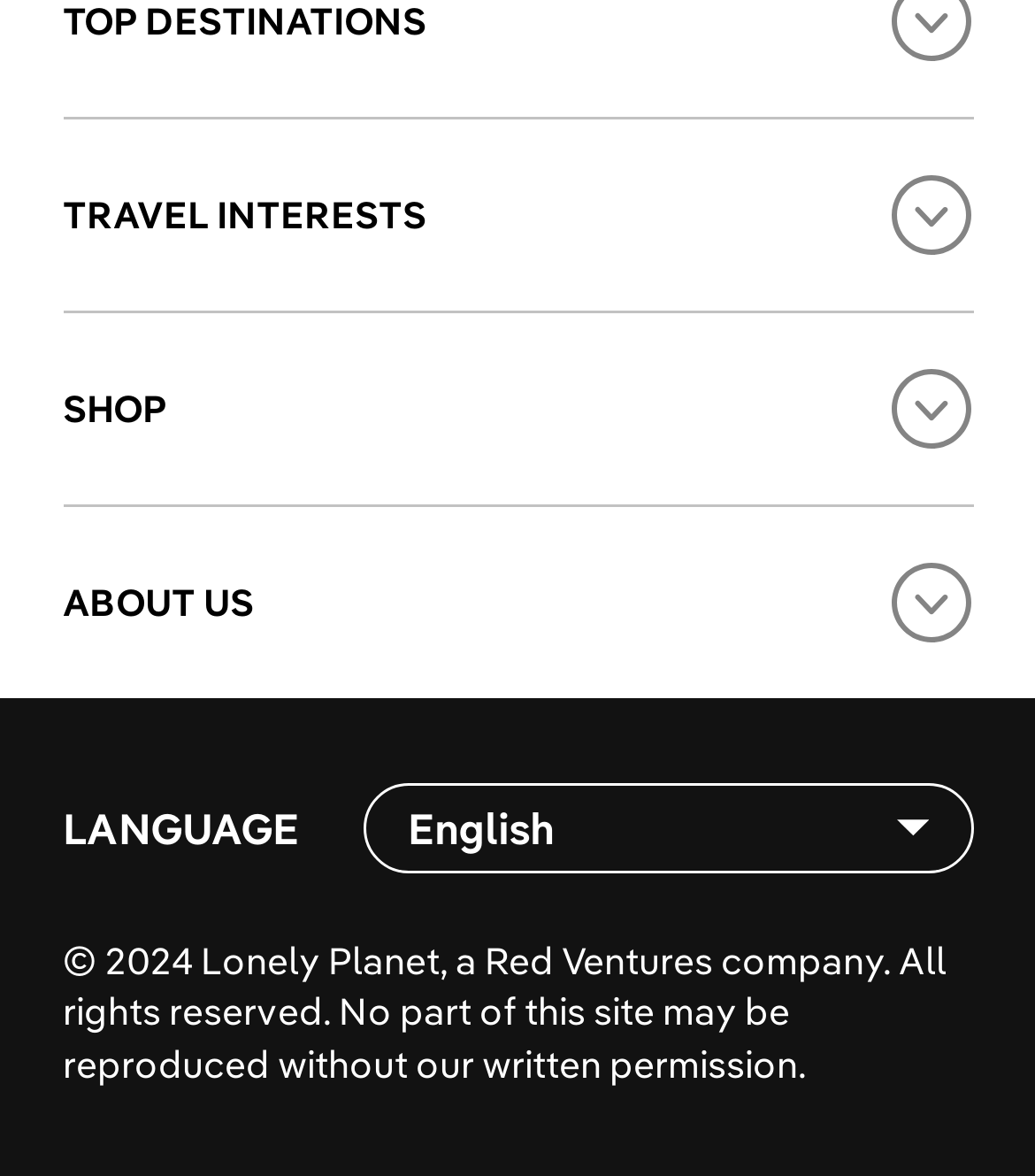Reply to the question with a brief word or phrase: What is the distance between Bunnell Street Gallery and Art Shop Gallery?

0.42 miles